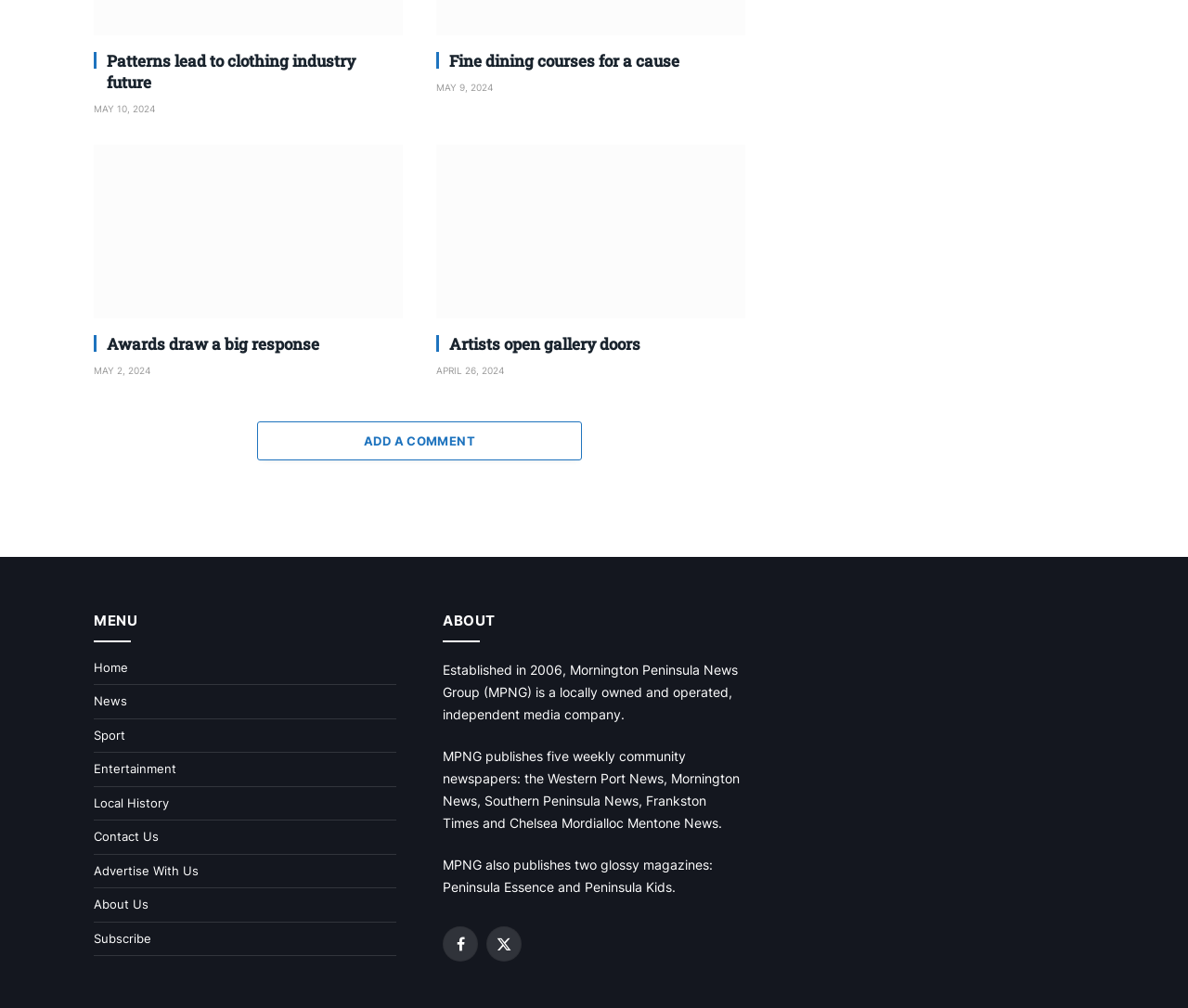What is the title of the second article in the left column?
Please provide a single word or phrase as your answer based on the screenshot.

Awards draw a big response